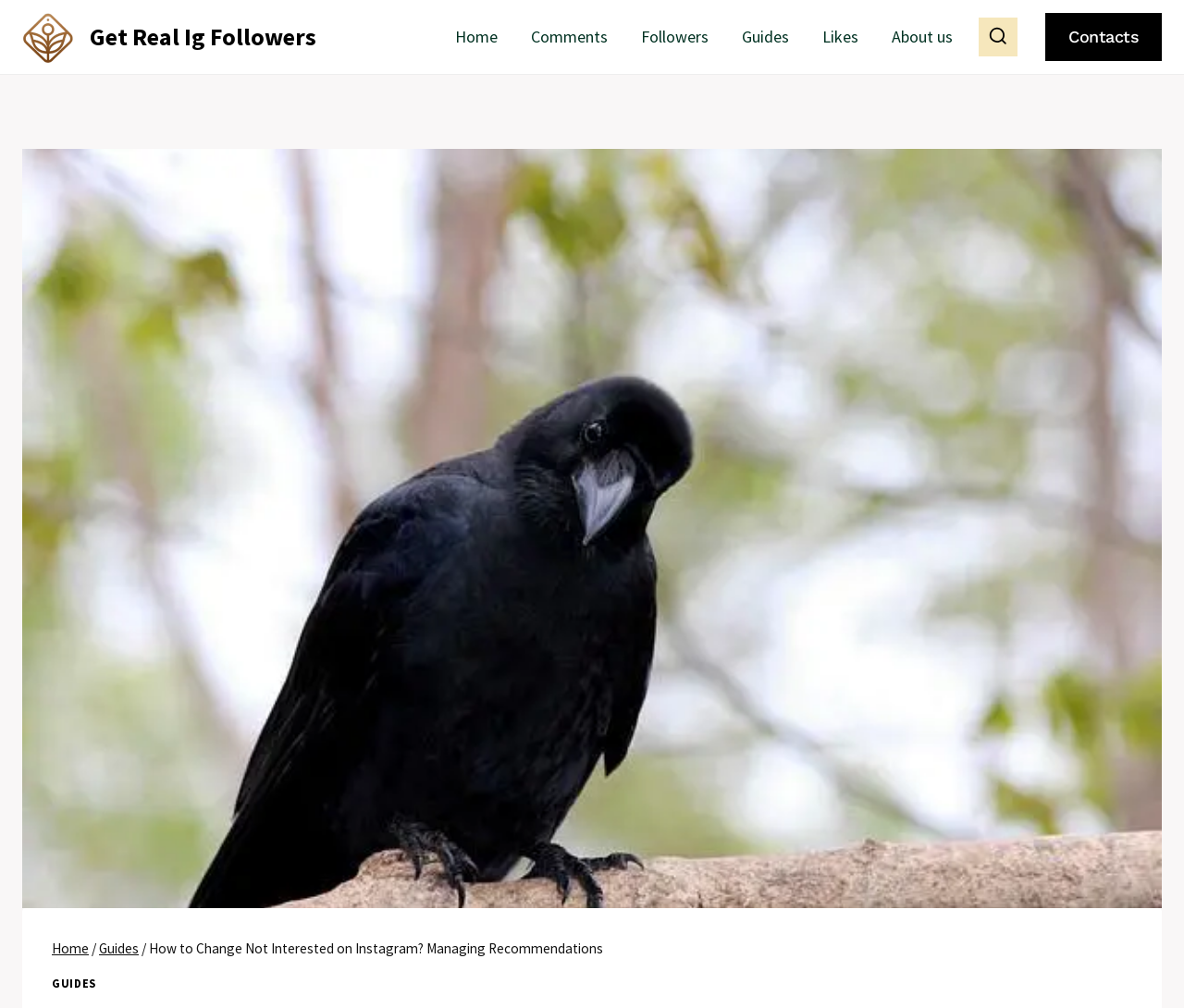Offer a detailed account of what is visible on the webpage.

This webpage is about managing Instagram recommendations and changing the "Not Interested" feature. At the top left corner, there is a logo of "Get Real Ig Followers" with a link to the website. Below the logo, there is a primary navigation menu with six links: "Home", "Comments", "Followers", "Guides", "Likes", and "About us". 

On the top right corner, there is a button to view the search form. Next to the button, there is a link to "Contacts". 

The main content of the webpage is an article with the title "How to Change Not Interested on Instagram? Managing Recommendations". The article is accompanied by a large image that takes up most of the page. Above the article title, there is a breadcrumbs navigation menu with links to "Home", "Guides", and the current page. 

There is also a link to "GUIDES" at the bottom of the page. Overall, the webpage has a simple layout with a focus on the main article and easy access to navigation and search features.